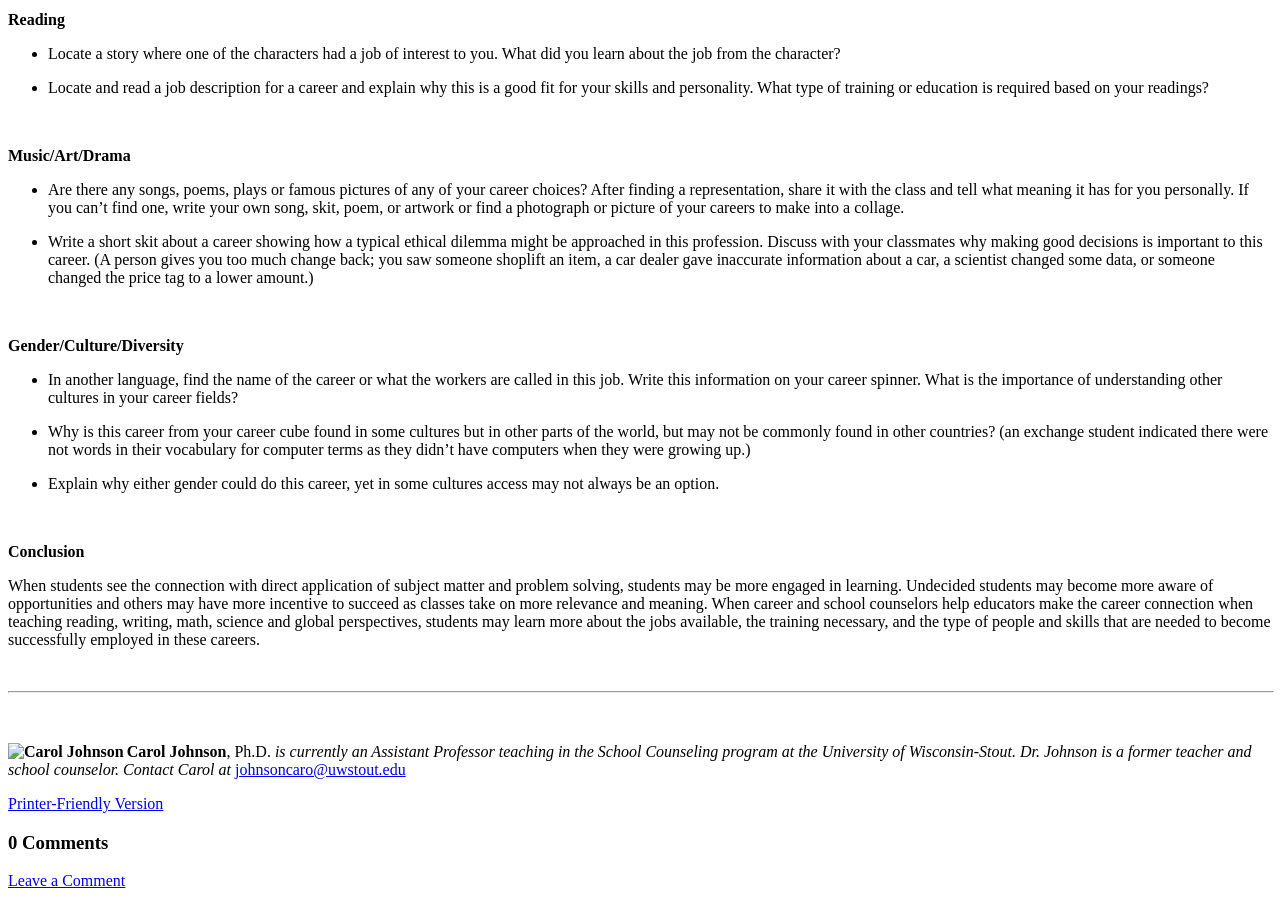Extract the bounding box coordinates for the HTML element that matches this description: "johnsoncaro@uwstout.edu". The coordinates should be four float numbers between 0 and 1, i.e., [left, top, right, bottom].

[0.184, 0.831, 0.317, 0.849]